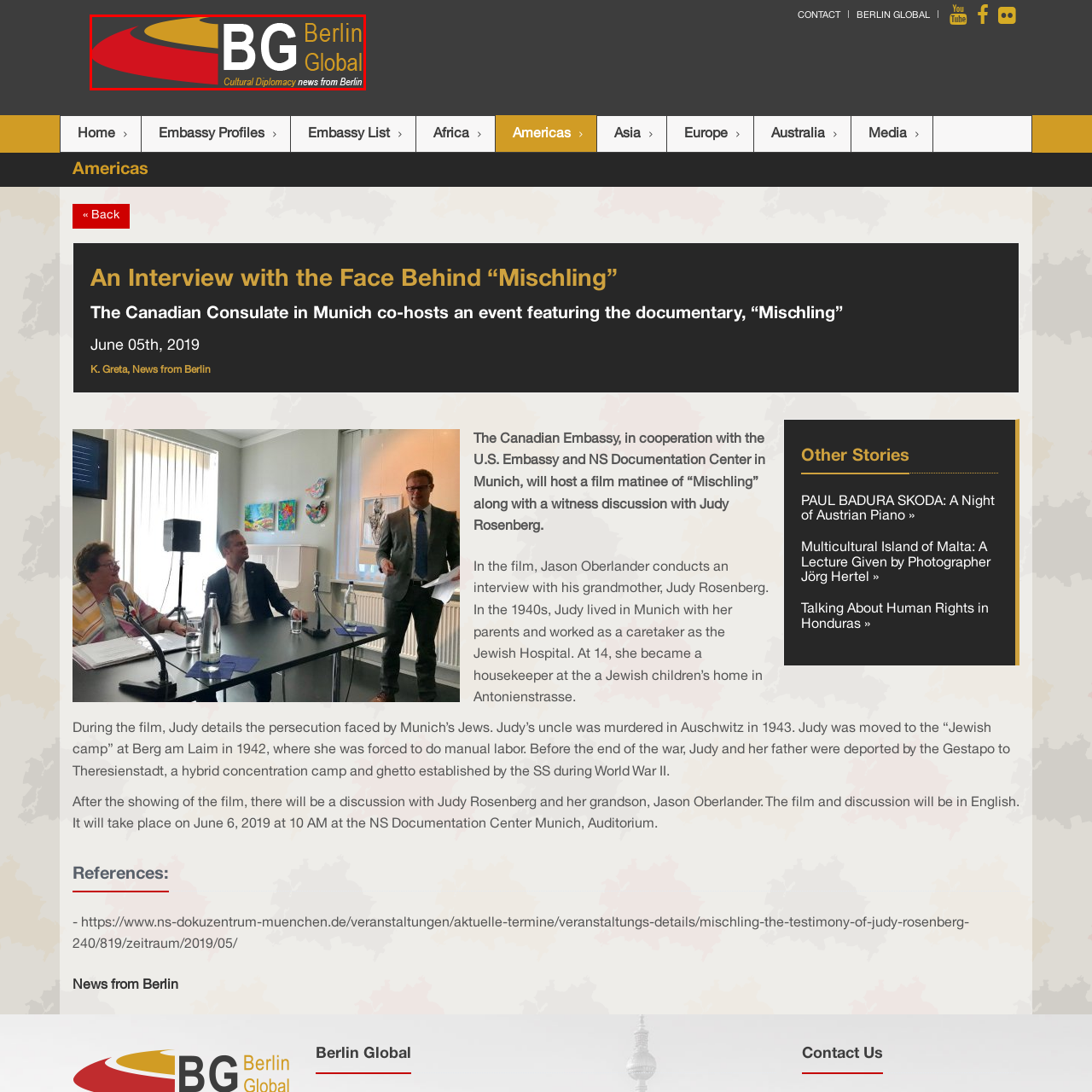Carefully analyze the image within the red boundary and describe it extensively.

The image features the logo of "Berlin Global," a platform dedicated to cultural diplomacy, positioned prominently against a sleek background. The logo incorporates a stylized red and gold curve, symbolizing connection and movement, while the text highlights "BG" in bold, modern typography along with the name "Berlin Global." Below the primary title, the phrase "Cultural Diplomacy news from Berlin" underscores the organization’s mission to foster international dialogue and collaboration through cultural initiatives. This logo serves as a visual anchor for the navigation and identity of the Berlin Global website, aimed at sharing important news and events related to cultural diplomacy.